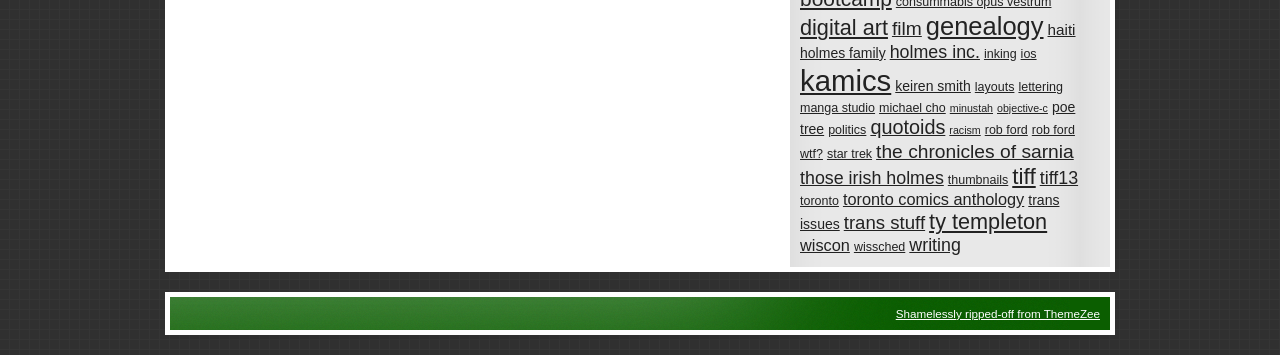Predict the bounding box for the UI component with the following description: "value="Search"".

None